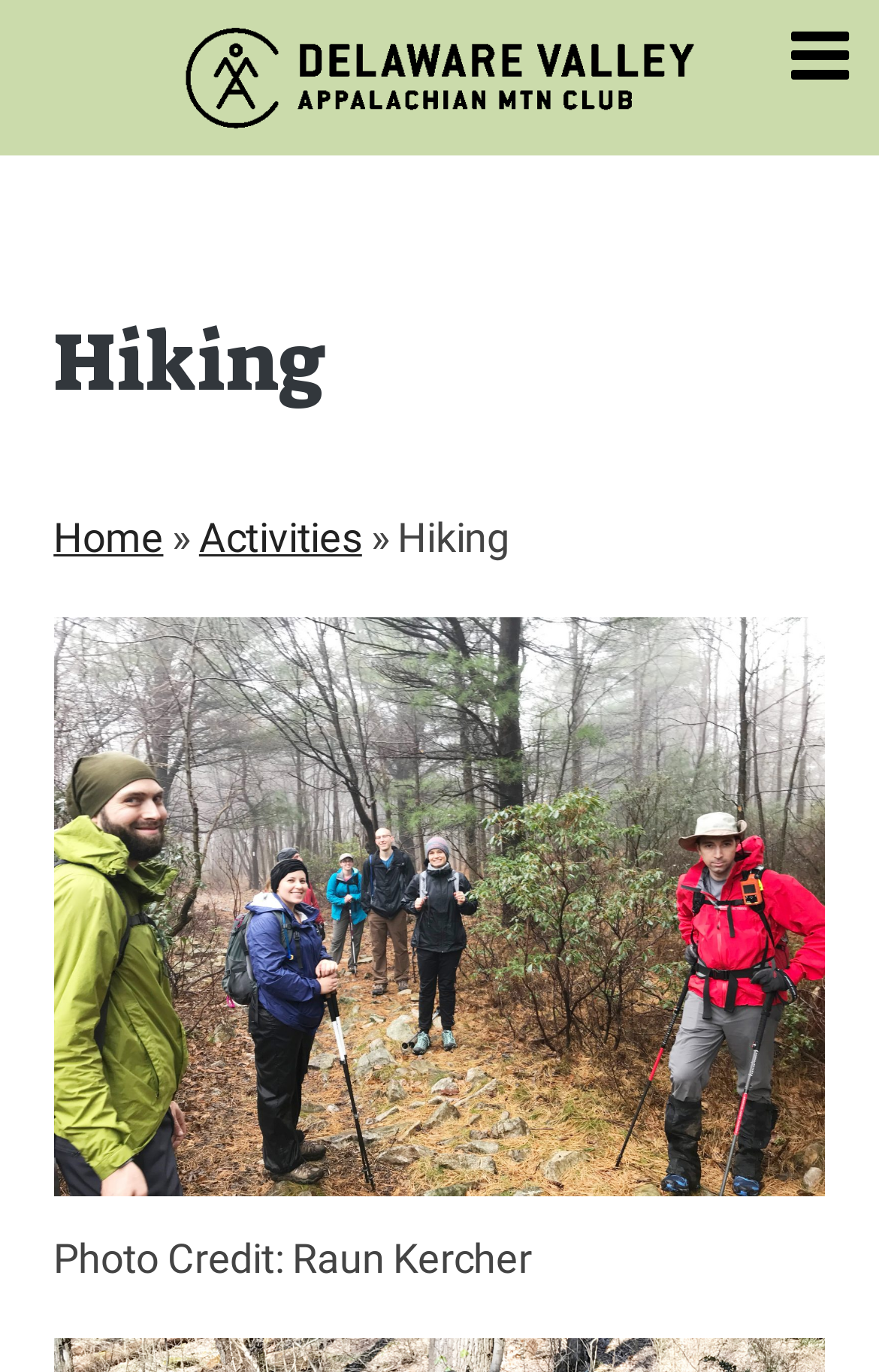From the element description Activities, predict the bounding box coordinates of the UI element. The coordinates must be specified in the format (top-left x, top-left y, bottom-right x, bottom-right y) and should be within the 0 to 1 range.

[0.226, 0.375, 0.412, 0.41]